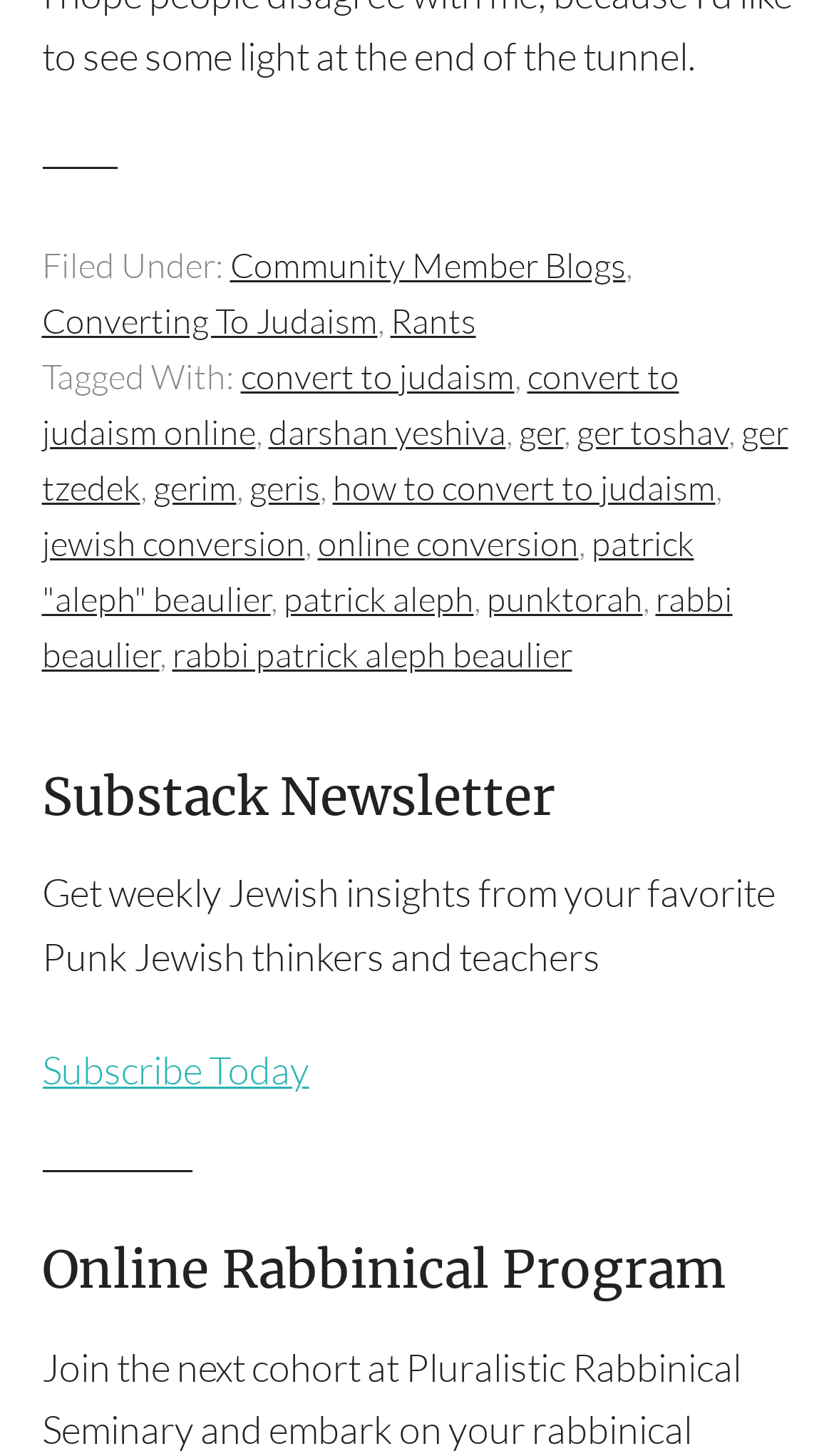Please identify the bounding box coordinates of the element's region that needs to be clicked to fulfill the following instruction: "Click on the 'Community Member Blogs' link". The bounding box coordinates should consist of four float numbers between 0 and 1, i.e., [left, top, right, bottom].

[0.276, 0.167, 0.75, 0.196]